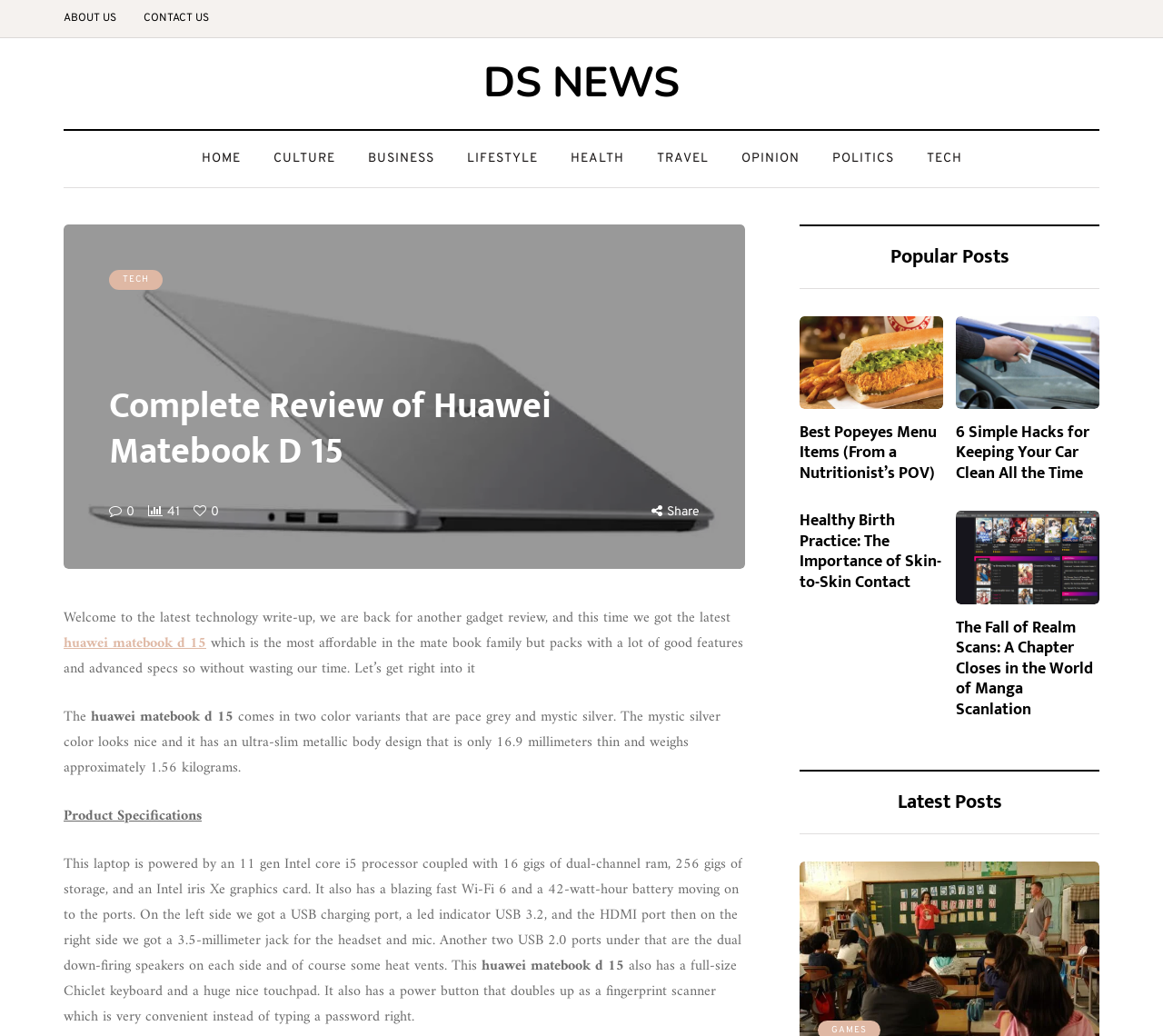Given the element description huawei matebook d 15, predict the bounding box coordinates for the UI element in the webpage screenshot. The format should be (top-left x, top-left y, bottom-right x, bottom-right y), and the values should be between 0 and 1.

[0.055, 0.609, 0.177, 0.633]